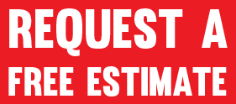Refer to the screenshot and answer the following question in detail:
What is being offered for free?

The text suggests that individuals can obtain a no-cost evaluation for roofing repairs or installations, which means that a free estimate is being offered to potential customers.